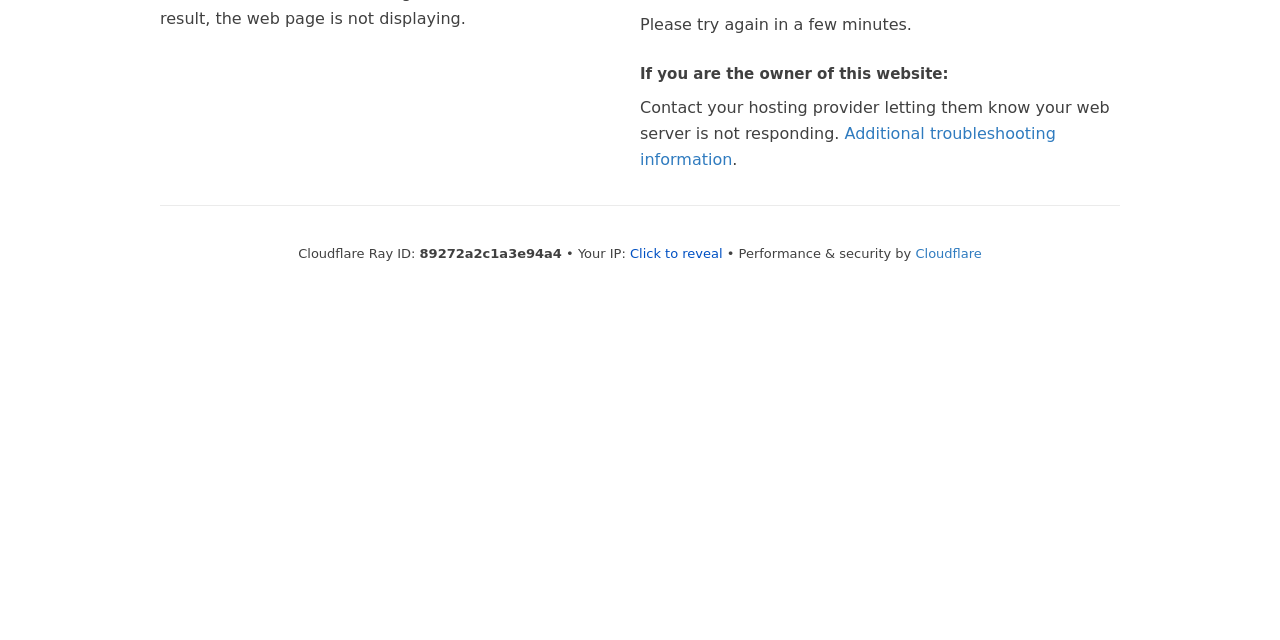Find the bounding box coordinates for the UI element whose description is: "Additional troubleshooting information". The coordinates should be four float numbers between 0 and 1, in the format [left, top, right, bottom].

[0.5, 0.193, 0.825, 0.263]